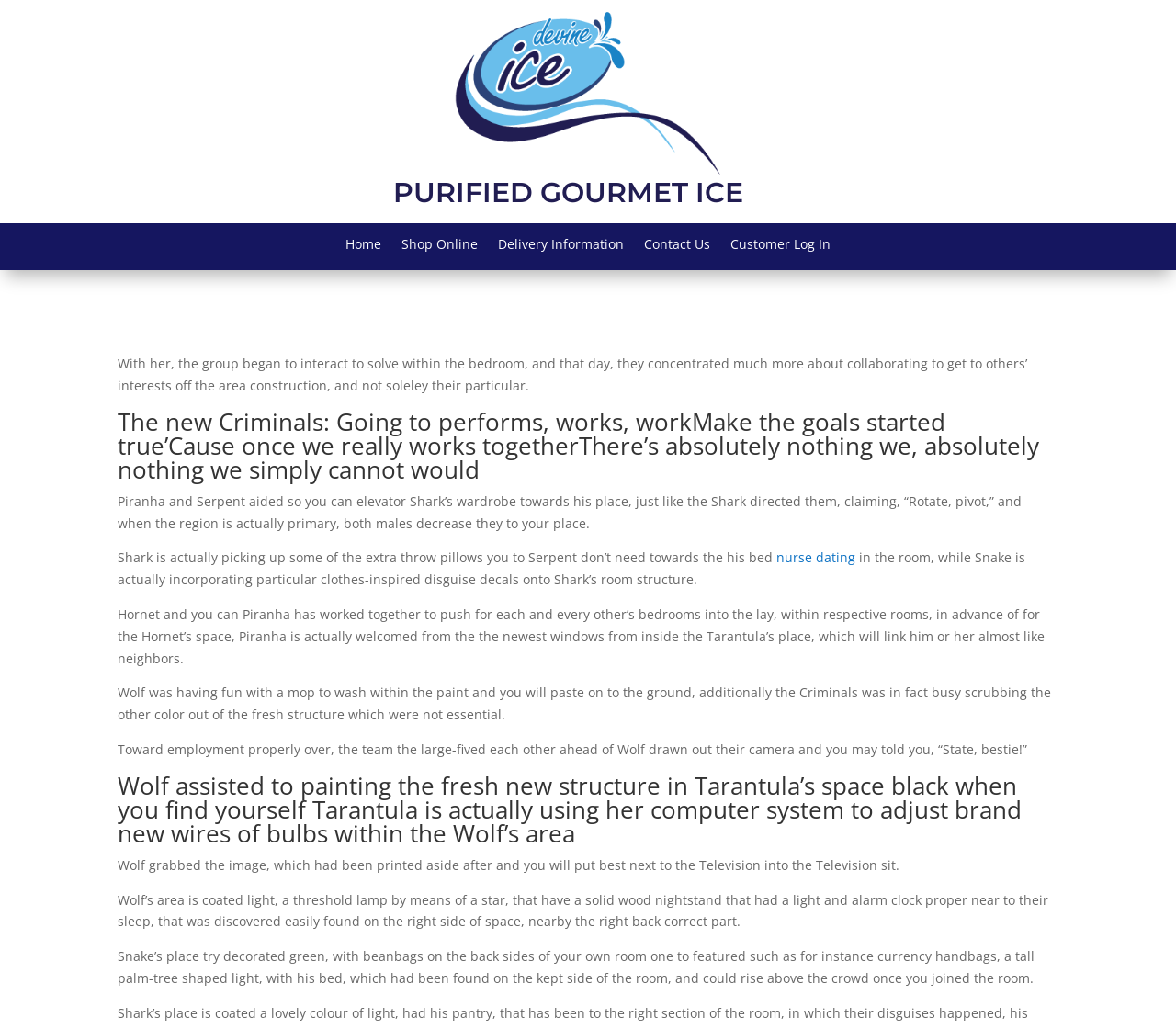Create an in-depth description of the webpage, covering main sections.

The webpage appears to be a blog or article about a group of individuals, referred to as "The Criminals," who are working together to finish artwork and decorate their respective bedrooms. 

At the top of the page, there is a large image taking up about a third of the screen. Below the image, there is a heading that reads "PURIFIED GOURMET ICE" in a prominent font. 

To the right of the image, there are five links: "Home", "Shop Online", "Delivery Information", "Contact Us", and "Customer Log In". These links are aligned horizontally and are positioned near the top of the page.

Below the links, there is a block of text that describes the group's collaborative efforts in the bedroom, focusing on their interactions and teamwork. 

Further down the page, there are several headings and paragraphs of text that describe the individual efforts of each member of the group, including Shark, Snake, Piranha, Hornet, Wolf, and Tarantula. These sections describe their activities, such as decorating their bedrooms, moving furniture, and adding decorative elements.

Throughout the page, there are no other images besides the initial one at the top. The text is organized into clear sections, with headings and paragraphs that provide a narrative about the group's activities.